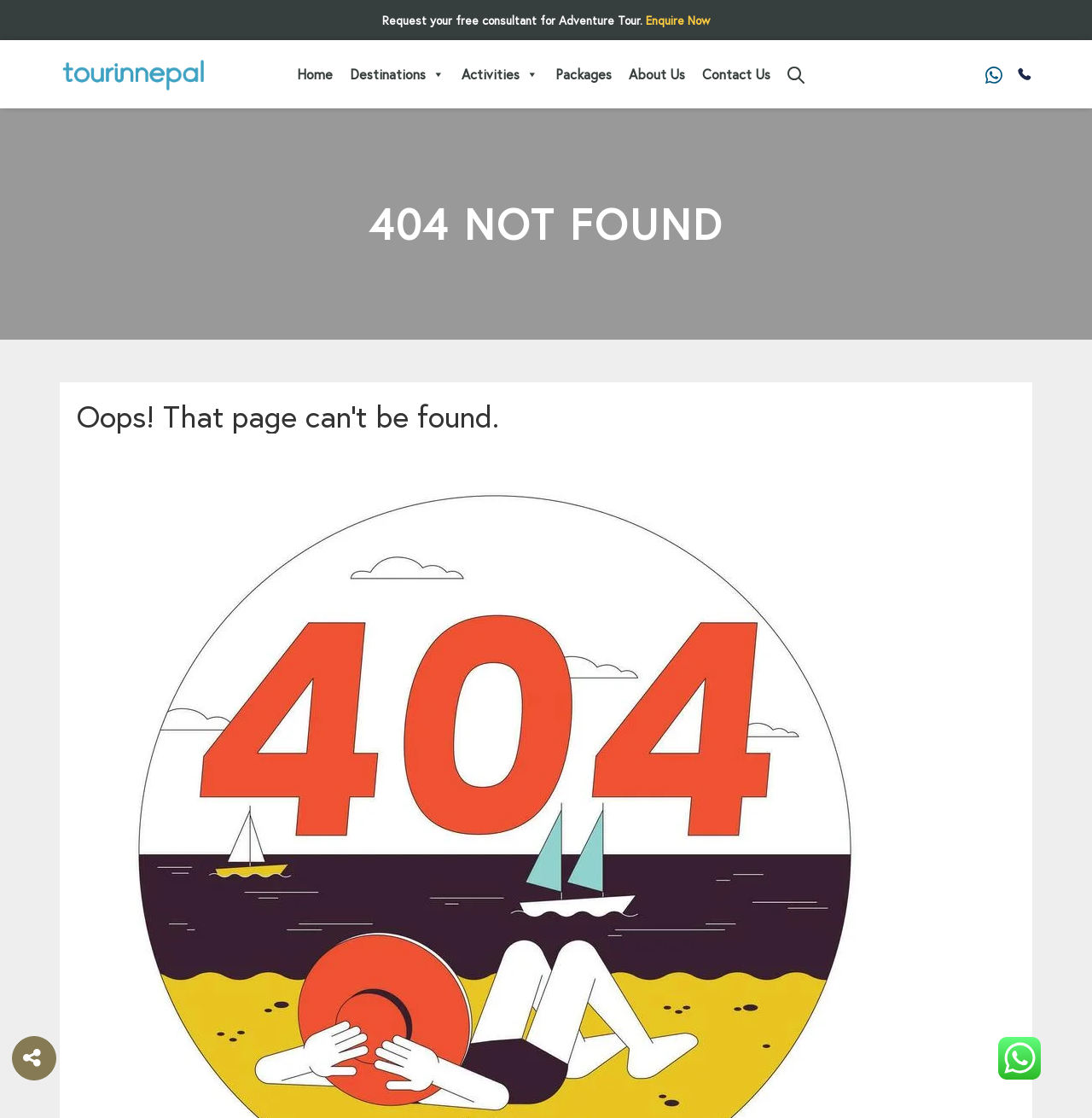Provide an in-depth description of the elements and layout of the webpage.

The webpage is a "Page not found" error page for Tour In Nepal. At the top, there is a navigation menu with links to "Home", "Destinations", "Activities", "Packages", "About Us", and "Contact Us". The "Destinations" and "Activities" links have dropdown menus. On the right side of the navigation menu, there is a search icon and social media icons, including WhatsApp and Phone icons.

Below the navigation menu, there is a prominent error message "404 NOT FOUND" in the center of the page. Above the error message, there is a heading that says "Oops! That page can’t be found." 

On the top-left side of the page, there is a logo of "Tour In Nepal" with a link to the website's homepage. Below the logo, there is a static text that says "Request your free consultant for Adventure Tour" with an "Enquire Now" link next to it.

At the bottom-right corner of the page, there is a small, unlabelled image.